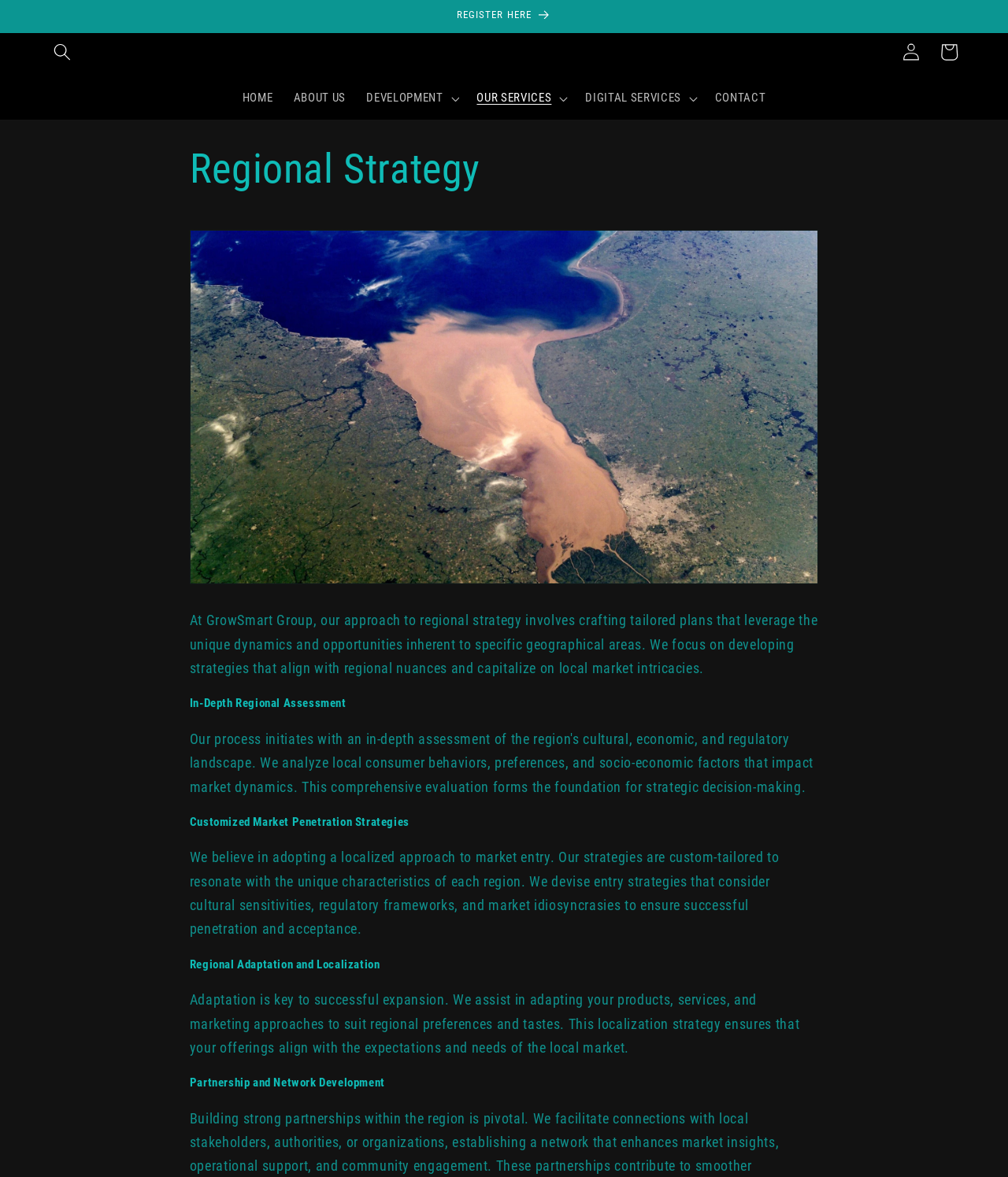Identify the coordinates of the bounding box for the element that must be clicked to accomplish the instruction: "search for something".

[0.043, 0.028, 0.081, 0.06]